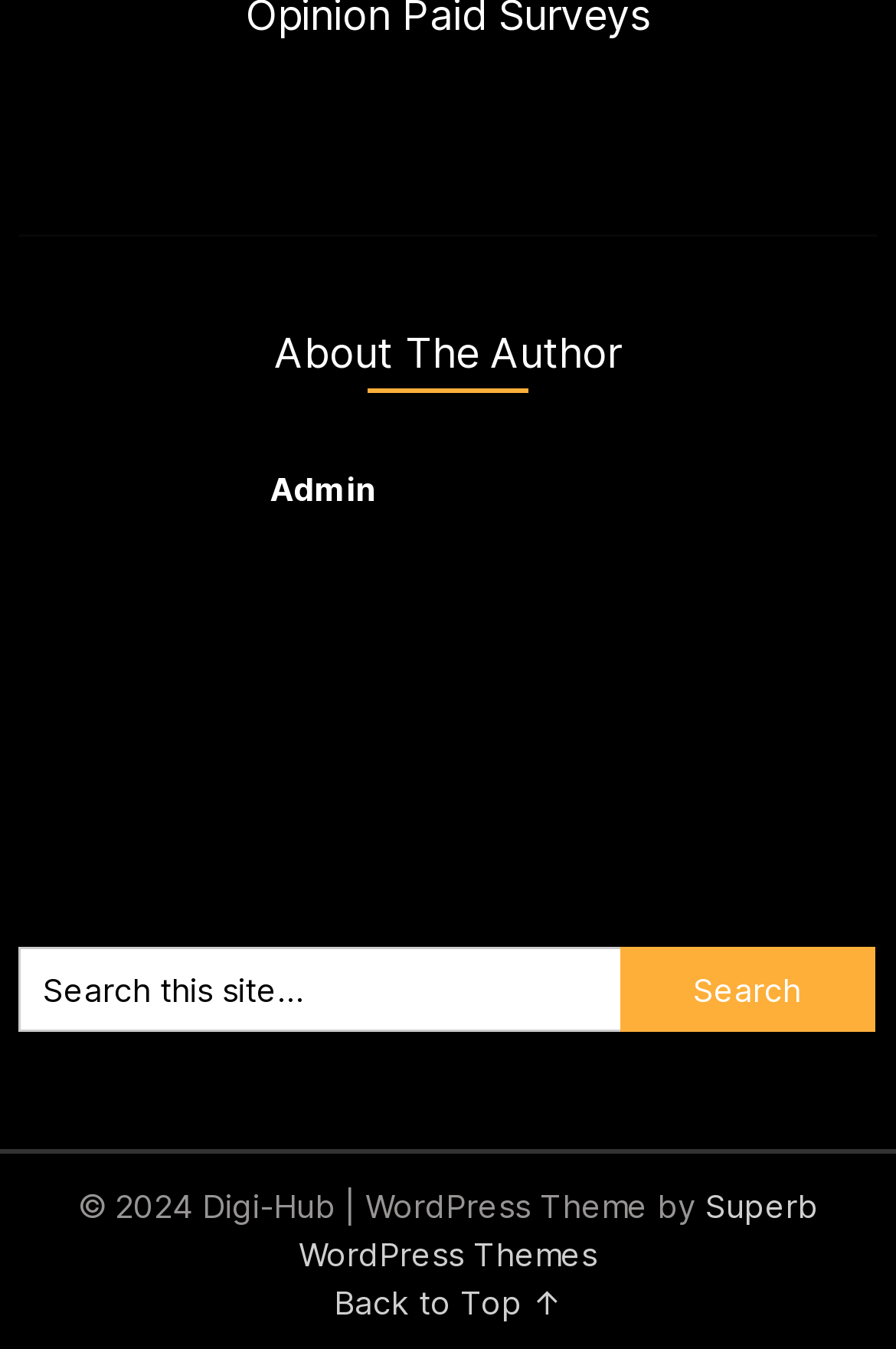Provide a single word or phrase to answer the given question: 
What is the copyright year?

2024